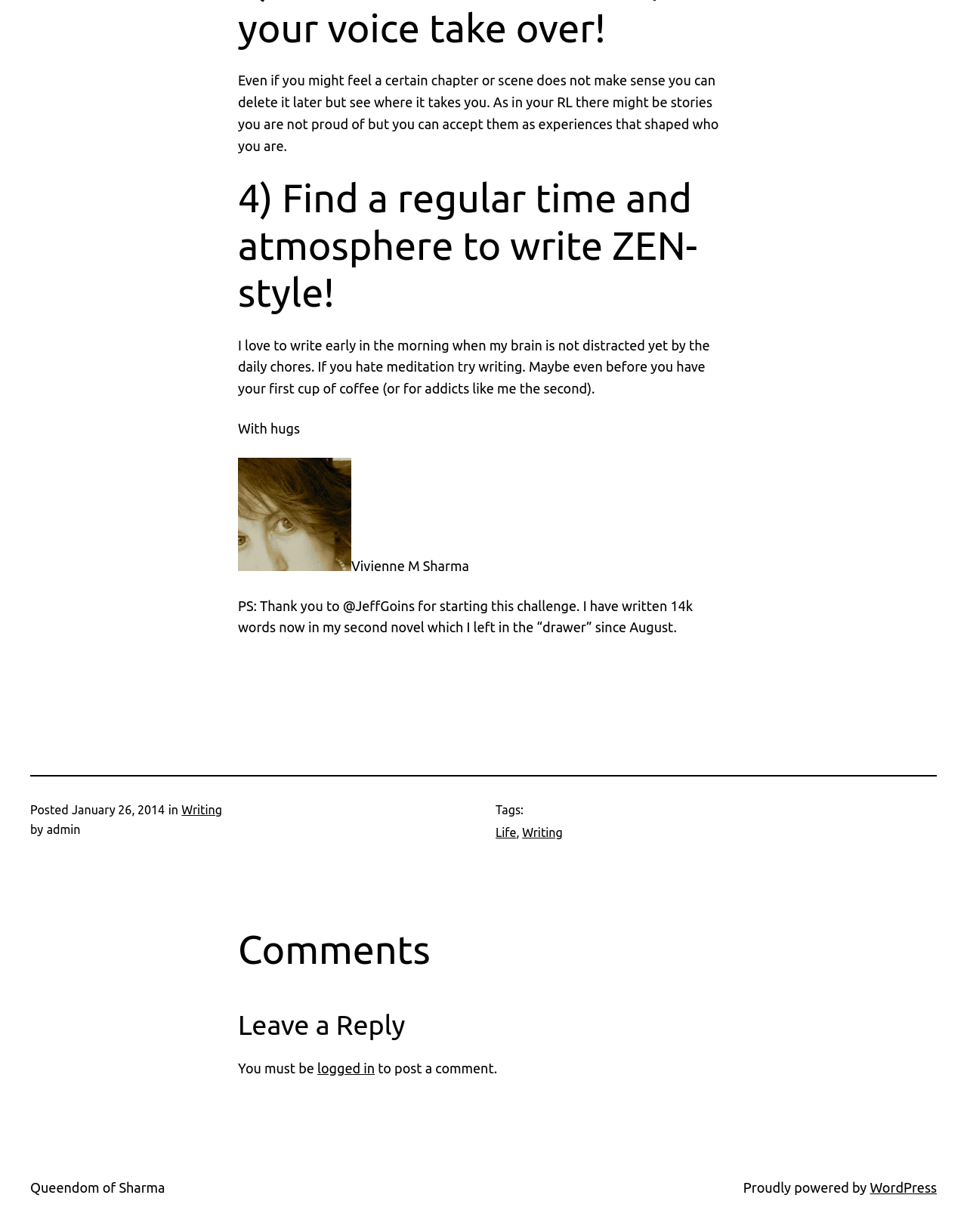Determine the bounding box of the UI component based on this description: "logged in". The bounding box coordinates should be four float values between 0 and 1, i.e., [left, top, right, bottom].

[0.328, 0.861, 0.388, 0.873]